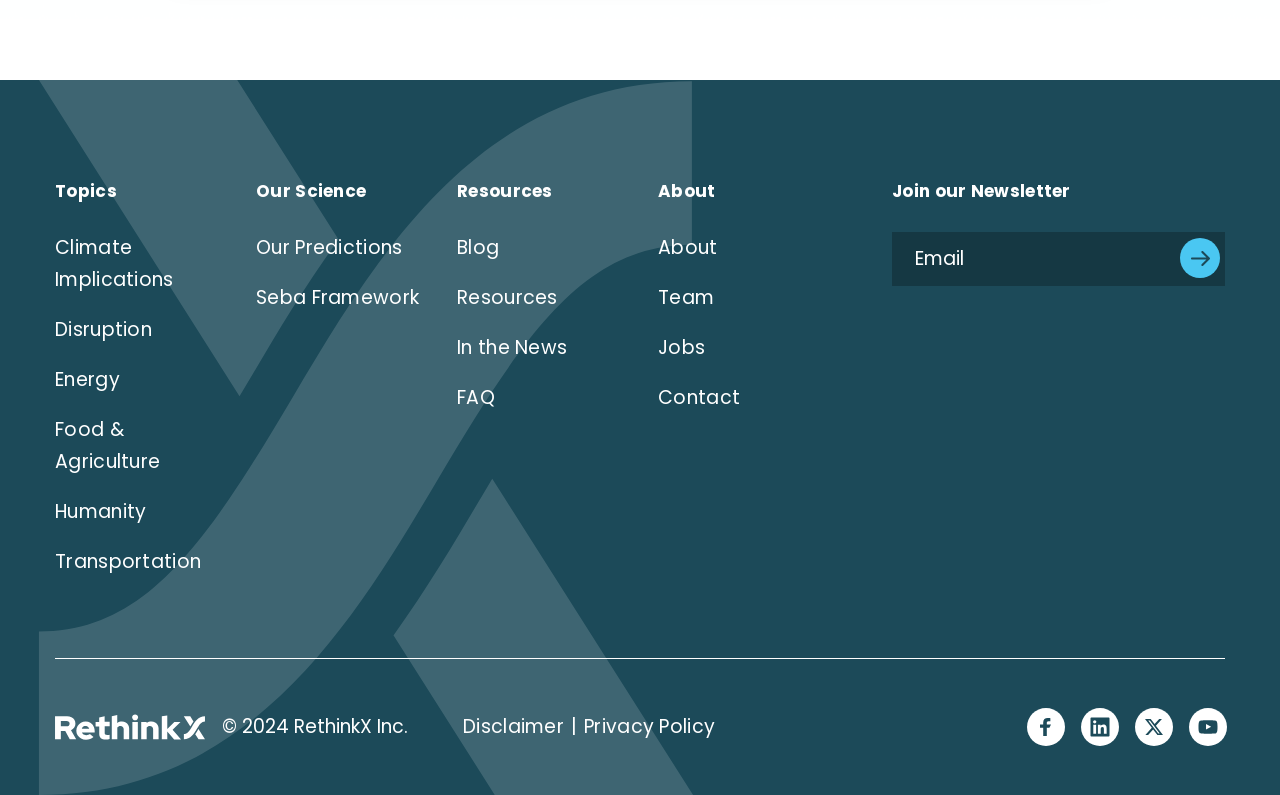Pinpoint the bounding box coordinates of the clickable area necessary to execute the following instruction: "Visit the About page". The coordinates should be given as four float numbers between 0 and 1, namely [left, top, right, bottom].

[0.514, 0.294, 0.561, 0.328]